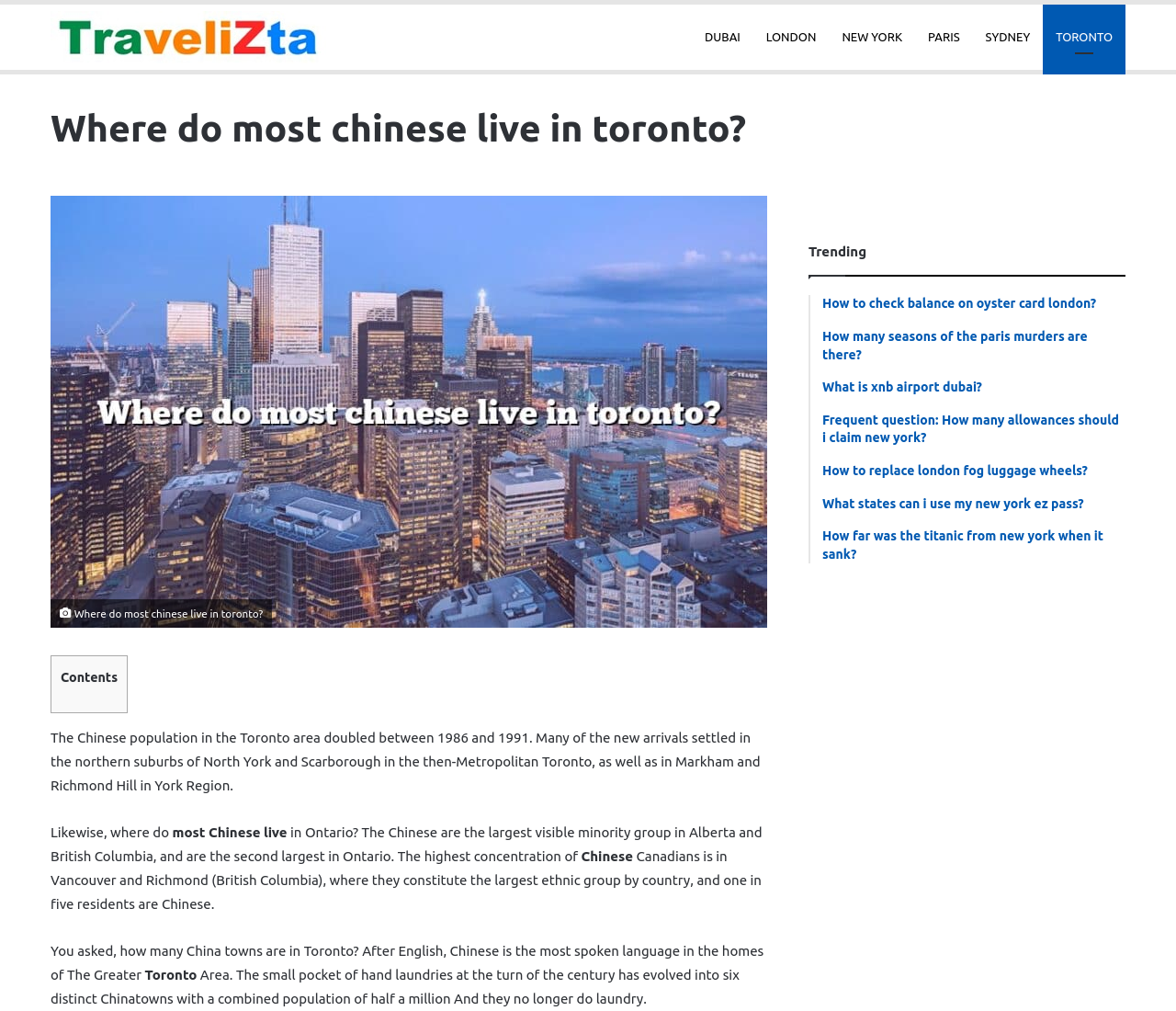What is the main topic of this webpage?
Make sure to answer the question with a detailed and comprehensive explanation.

The main topic of this webpage is 'Where do most Chinese live in Toronto' because the heading element with the text 'Where do most chinese live in toronto?' is the most prominent element on the webpage, indicating that the webpage is about this topic.